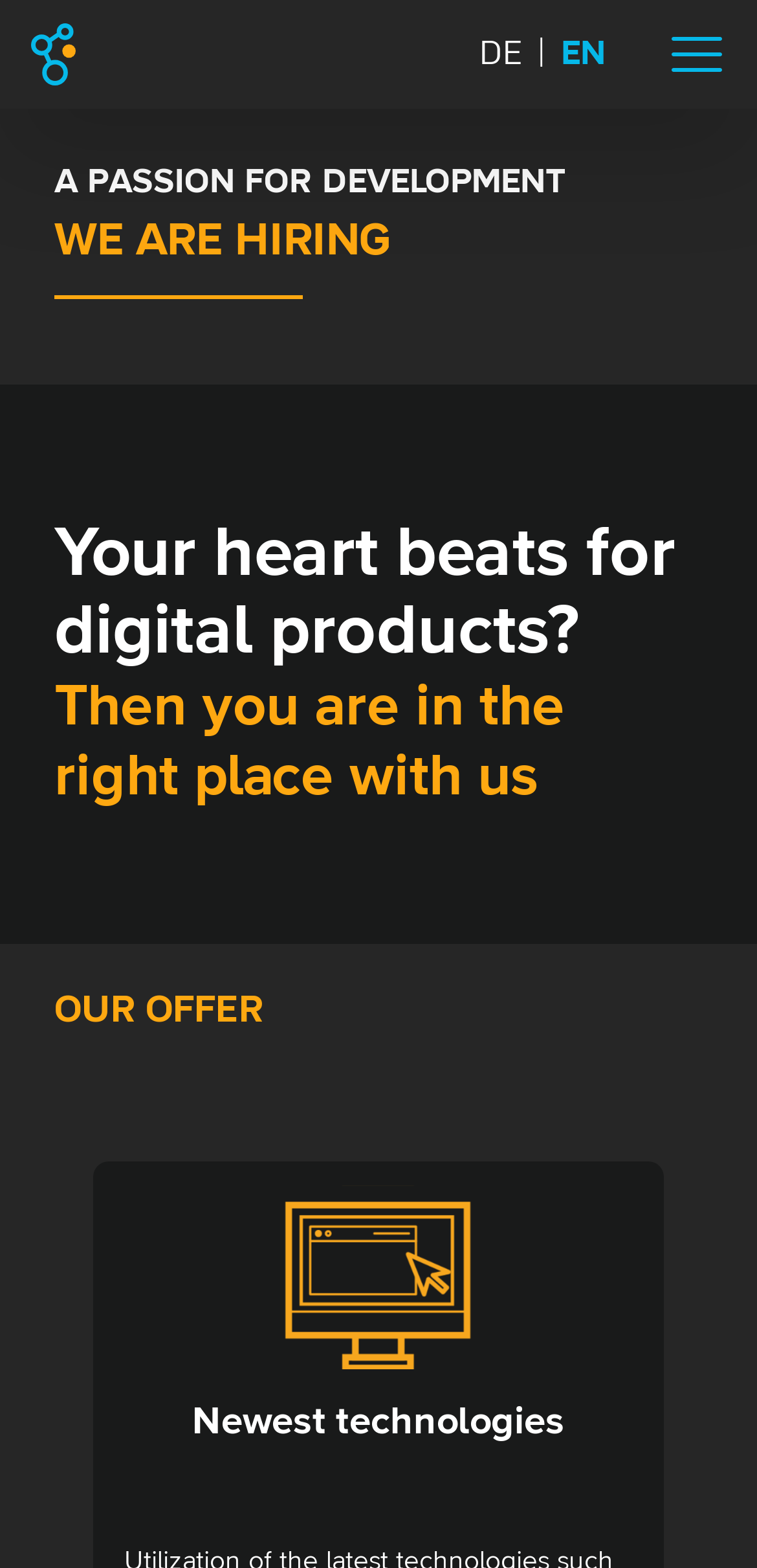Using the description: "parent_node: DE", determine the UI element's bounding box coordinates. Ensure the coordinates are in the format of four float numbers between 0 and 1, i.e., [left, top, right, bottom].

[0.882, 0.016, 0.959, 0.053]